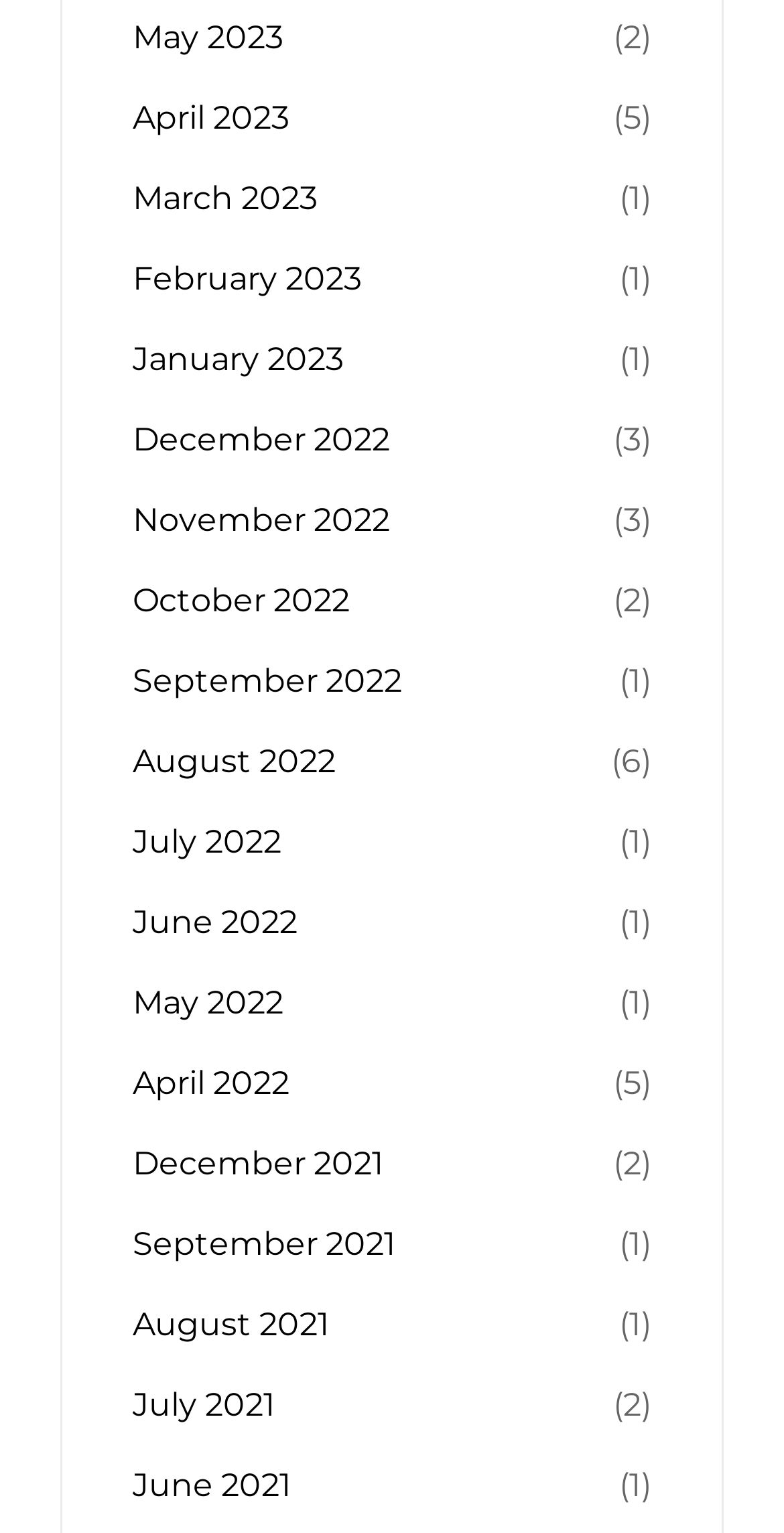What is the most recent month listed?
Carefully analyze the image and provide a detailed answer to the question.

By examining the list of links, I found that the most recent month listed is 'May 2023', which is located at the top of the list.